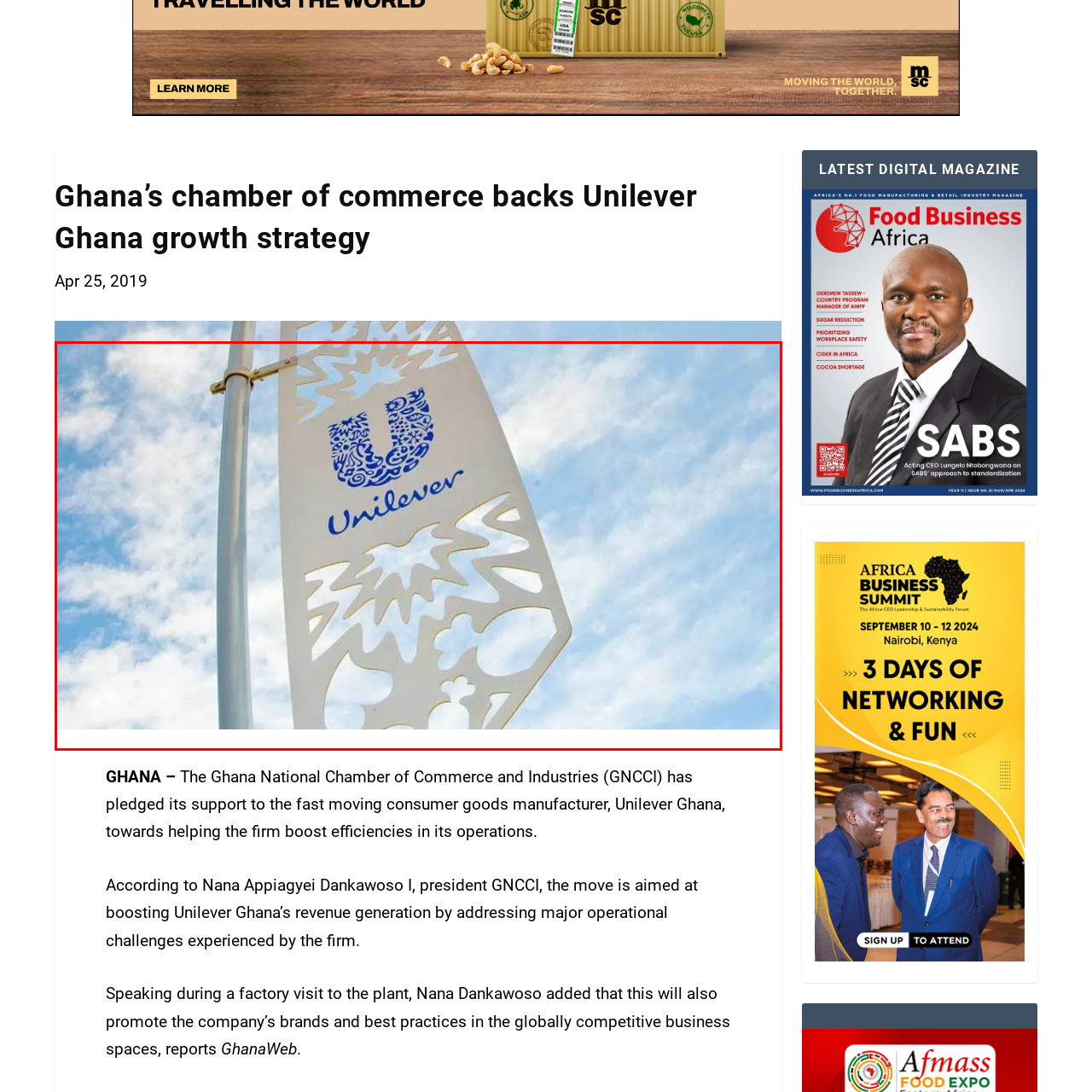Refer to the image area inside the black border, What is the shape of the Unilever logo? 
Respond concisely with a single word or phrase.

A blue 'U'